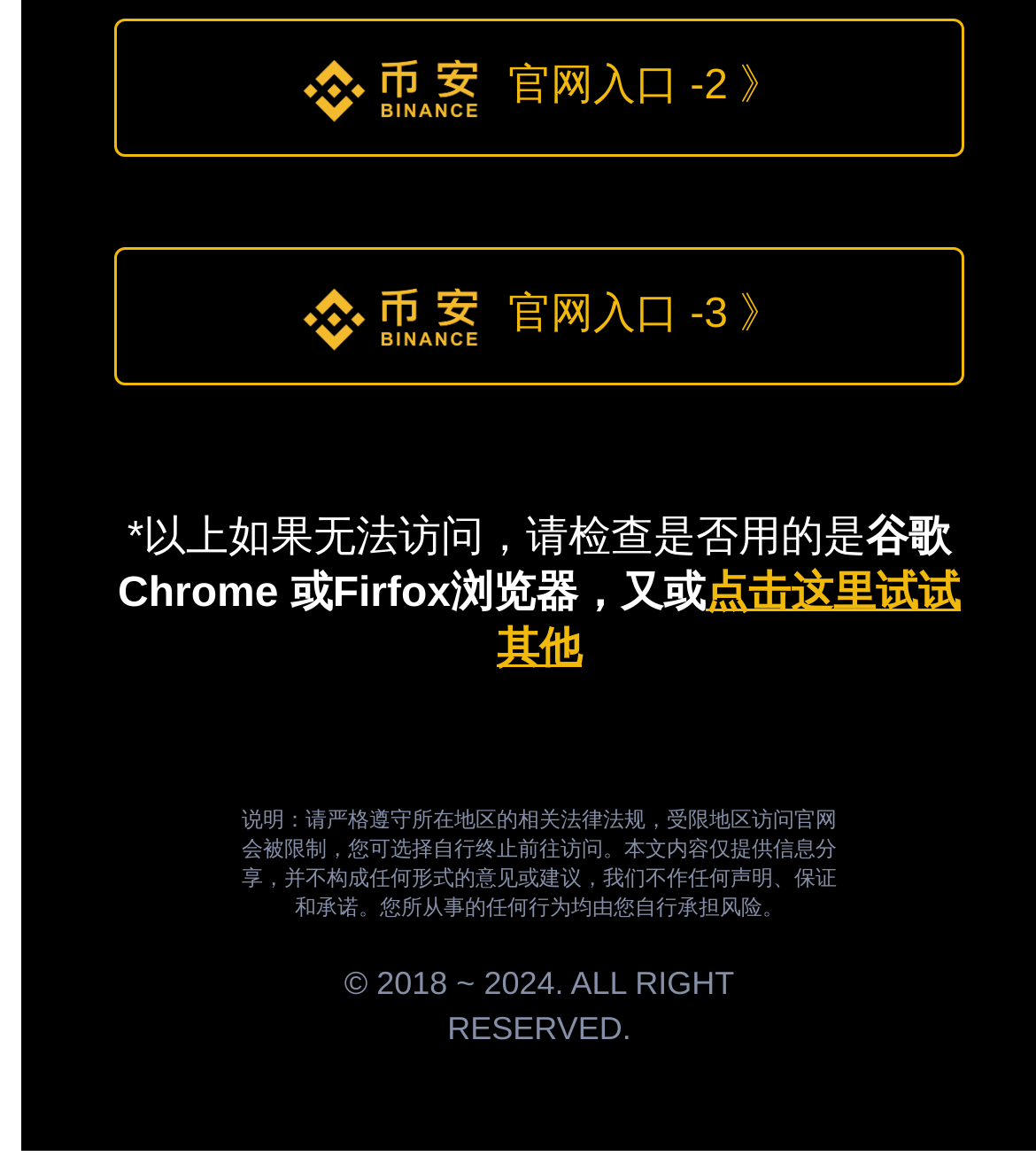Identify the bounding box for the described UI element: "Абонамент".

None